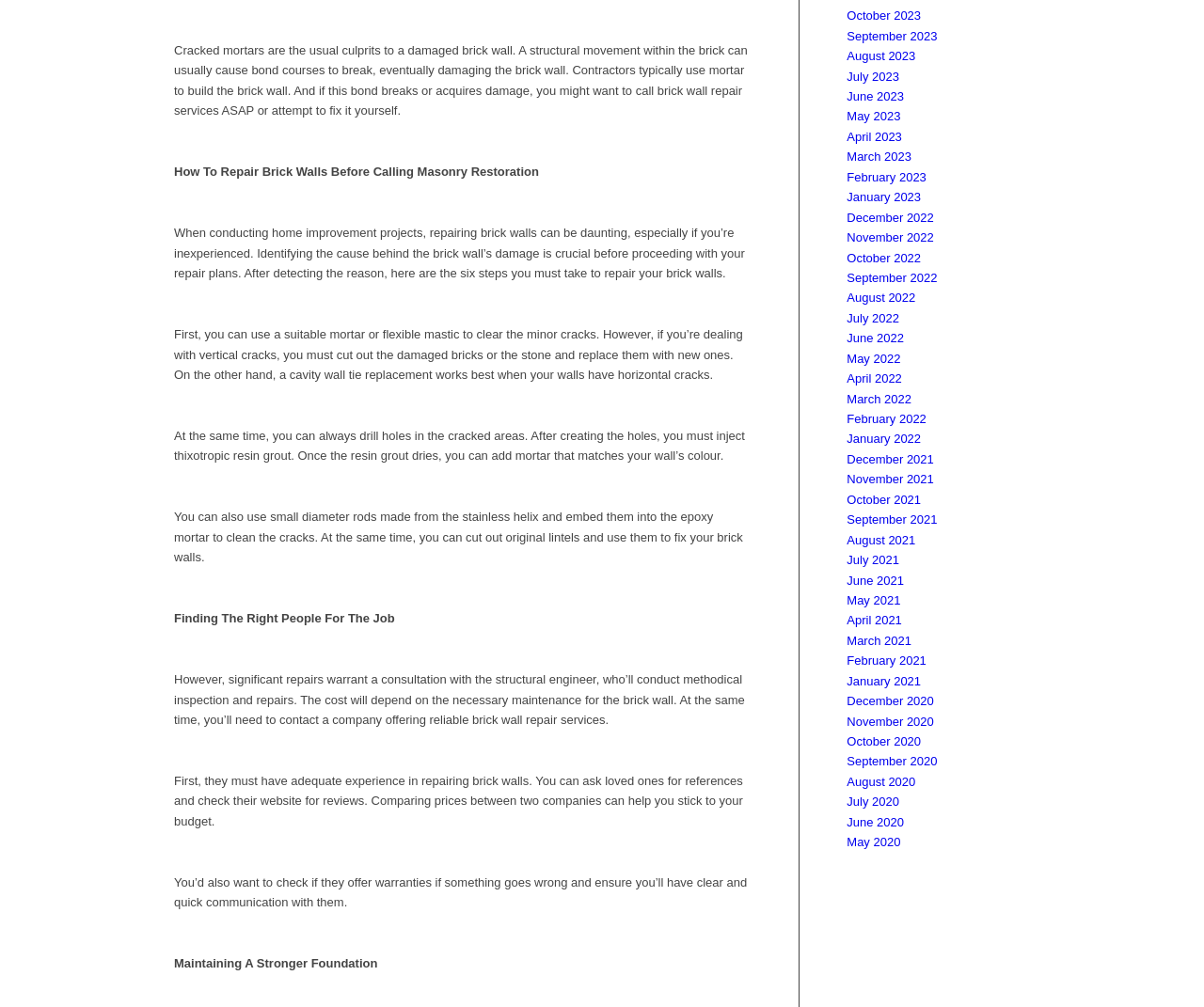Provide a brief response to the question below using a single word or phrase: 
What is necessary for significant repairs of brick walls?

Consultation with structural engineer